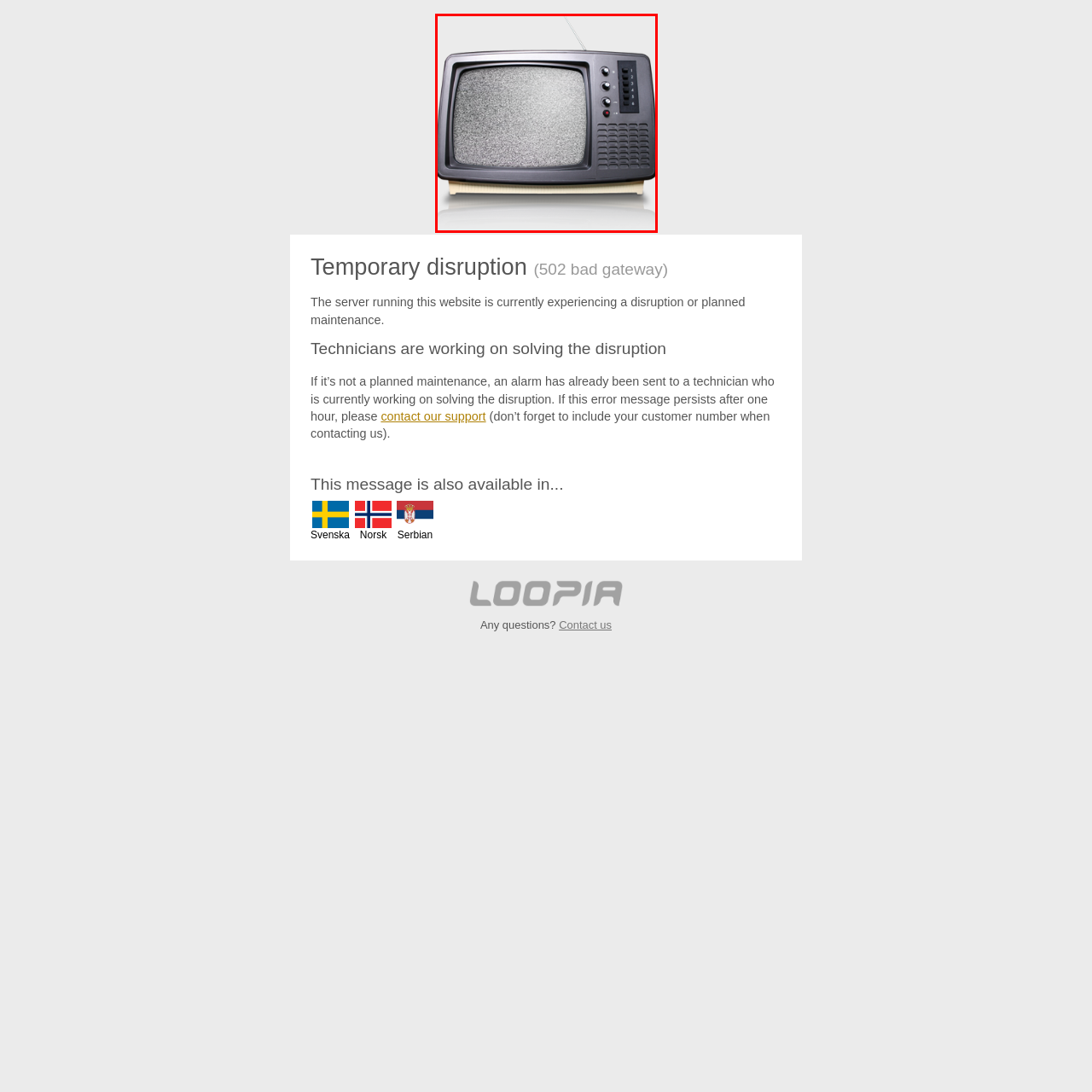What is the purpose of the antenna on top?
Study the image framed by the red bounding box and answer the question in detail, relying on the visual clues provided.

The antenna on top of the TV is used to receive broadcast signals, which was a common feature in older TVs before the advent of digital broadcasting. The presence of the antenna suggests that the TV is an older model, and it's used to convey a sense of nostalgia and retro design.